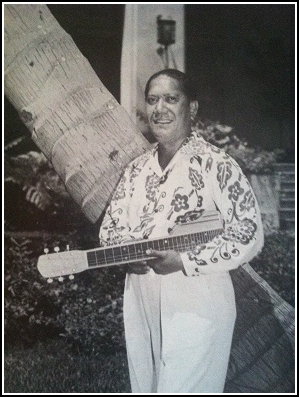What type of pattern is on the gentleman's shirt?
Please elaborate on the answer to the question with detailed information.

The gentleman is dressed in a light-colored, floral-patterned shirt that reflects a vibrant tropical aesthetic, which complements the relaxed island lifestyle depicted in the image.